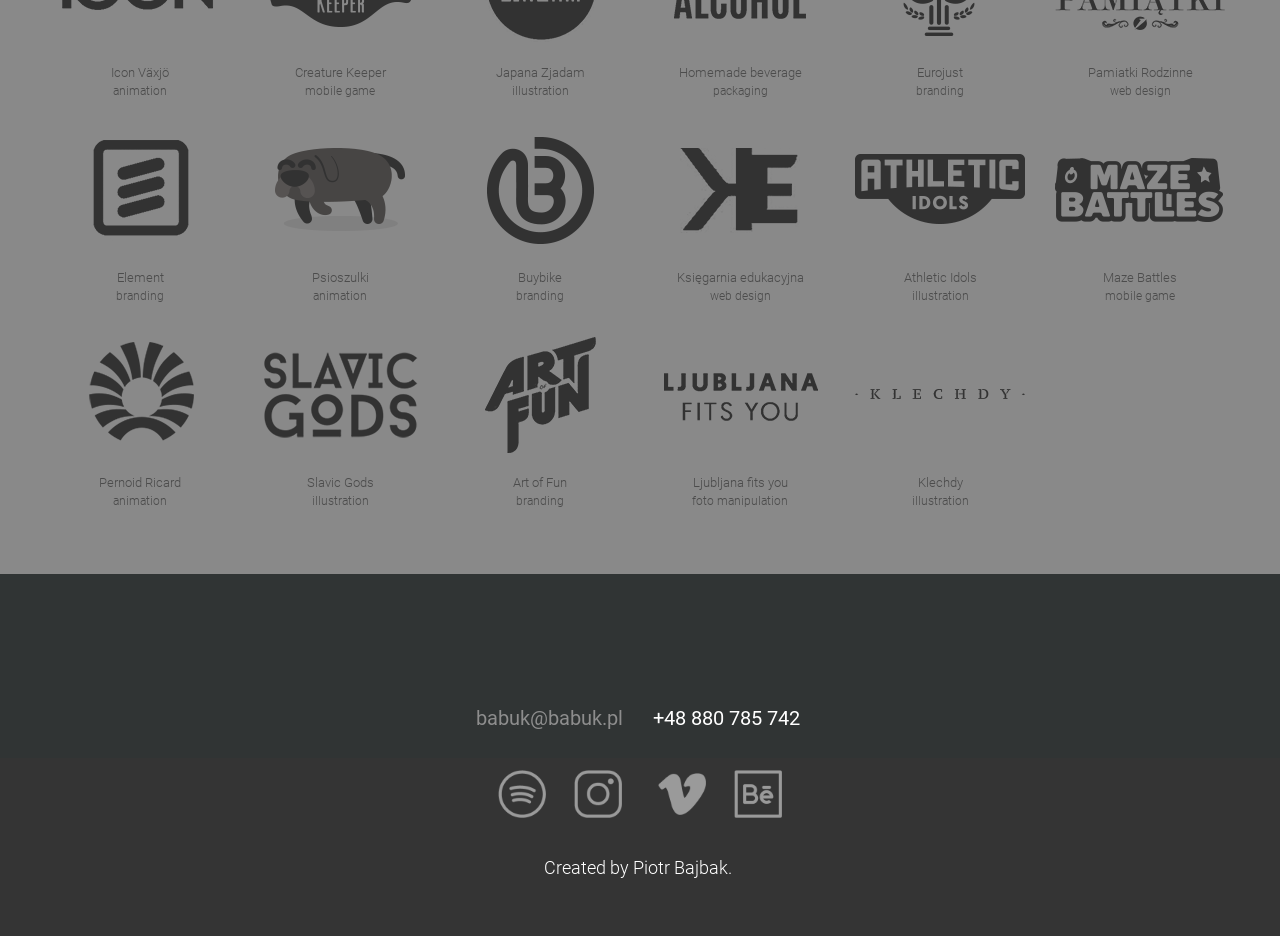Based on the image, provide a detailed response to the question:
How many social media links are there on the webpage?

I counted the number of link elements with image elements that represent social media logos, which are 4.